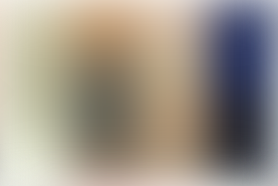Use a single word or phrase to answer the question:
What is the purpose of the caption?

To invite viewers